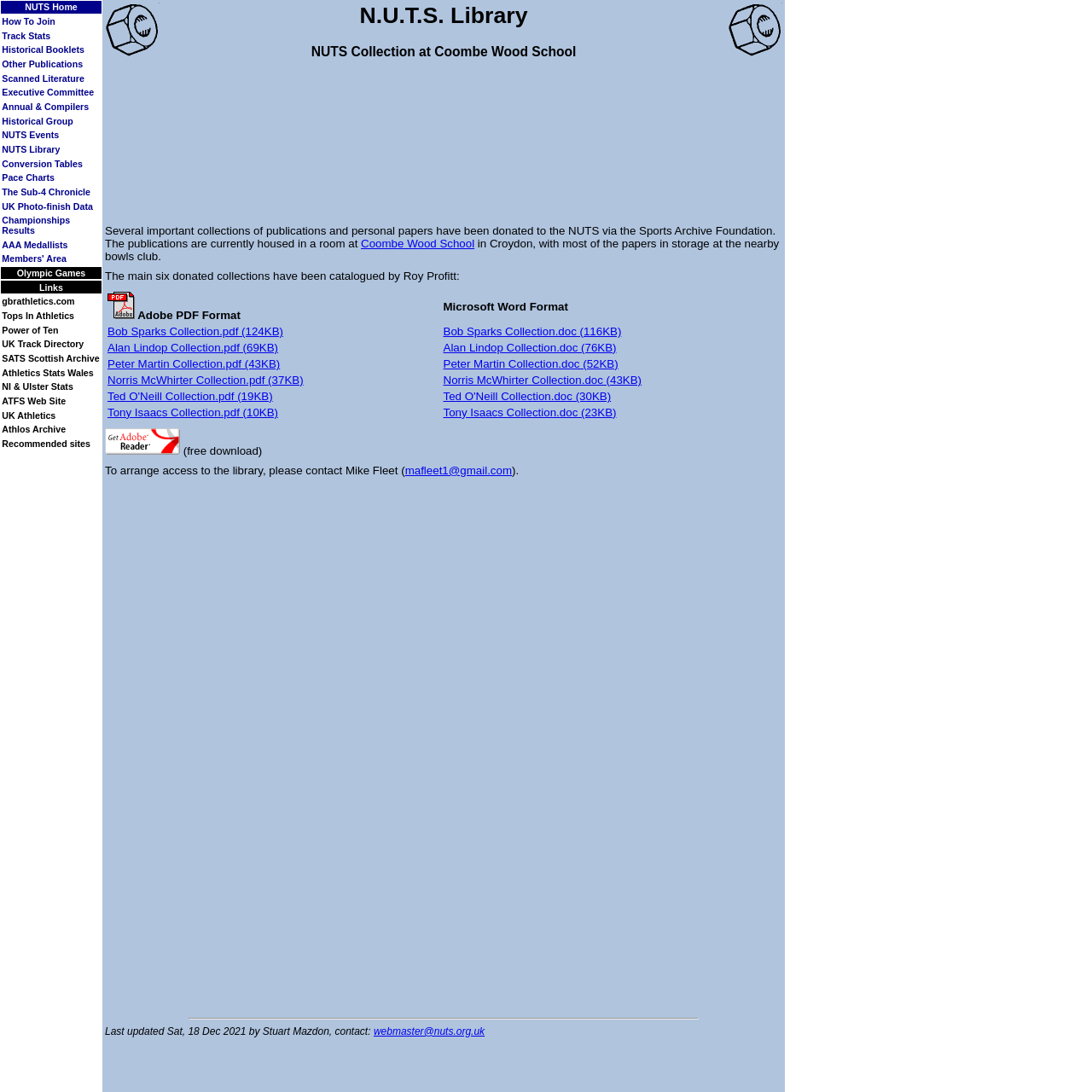From the webpage screenshot, identify the region described by webmaster@nuts.org.uk. Provide the bounding box coordinates as (top-left x, top-left y, bottom-right x, bottom-right y), with each value being a floating point number between 0 and 1.

[0.342, 0.939, 0.444, 0.95]